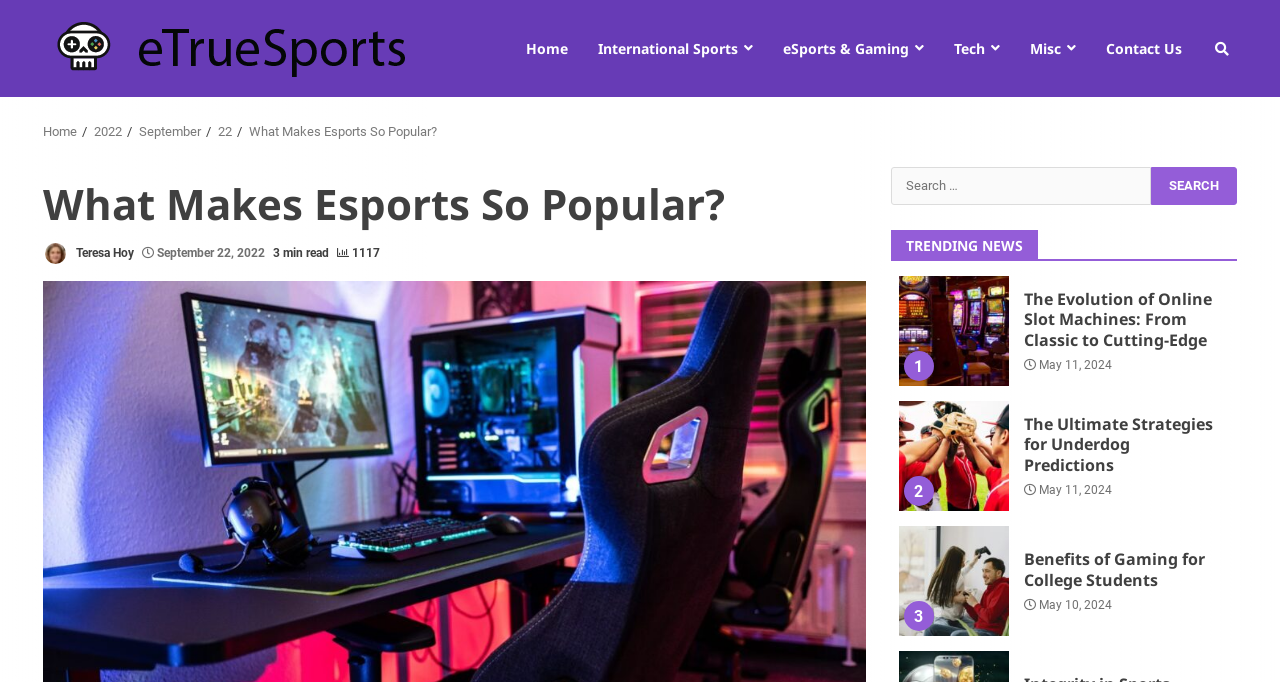Give a one-word or phrase response to the following question: What is the purpose of the search box?

To search for articles